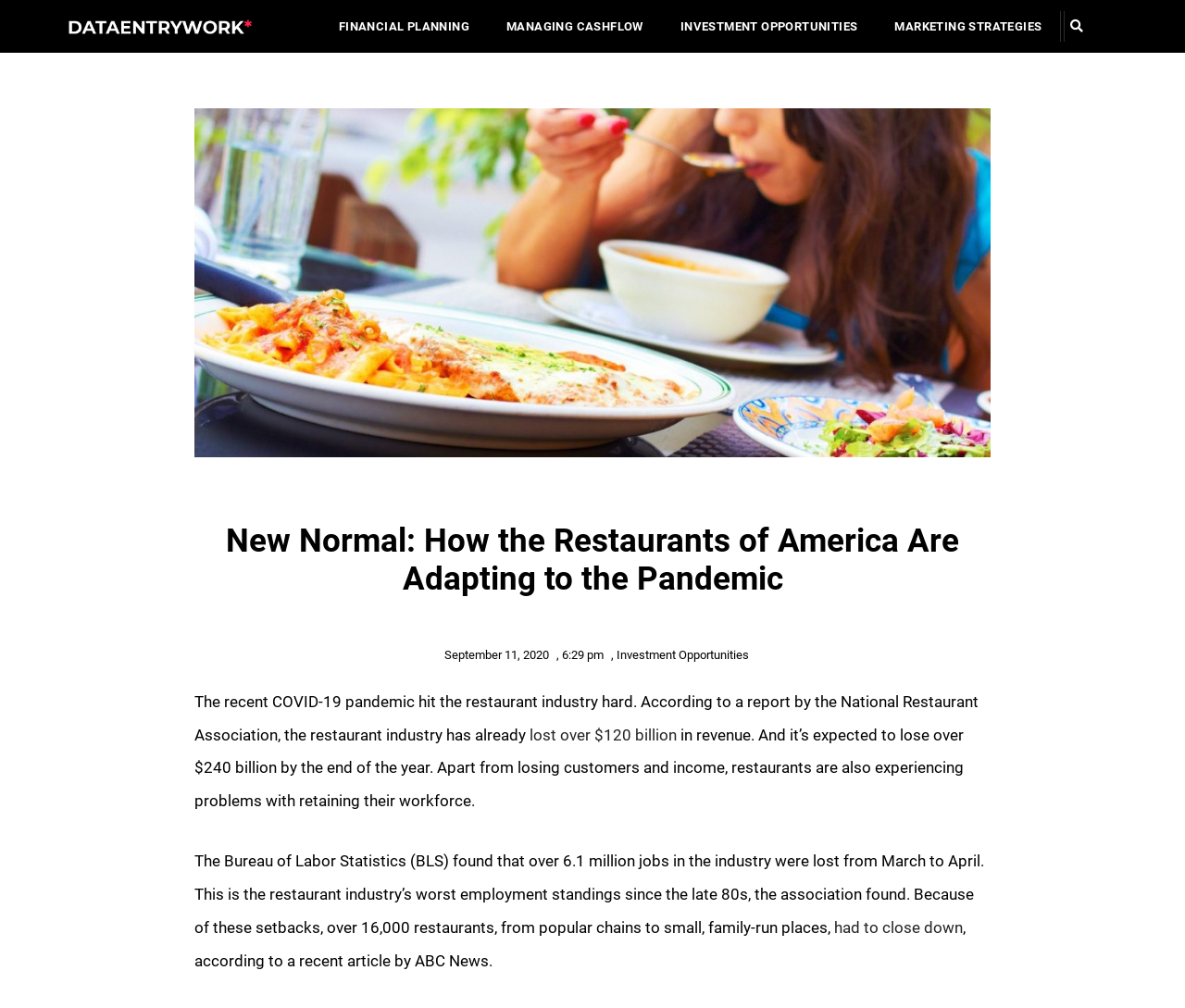Please identify the bounding box coordinates for the region that you need to click to follow this instruction: "Search for something".

[0.896, 0.011, 0.921, 0.041]